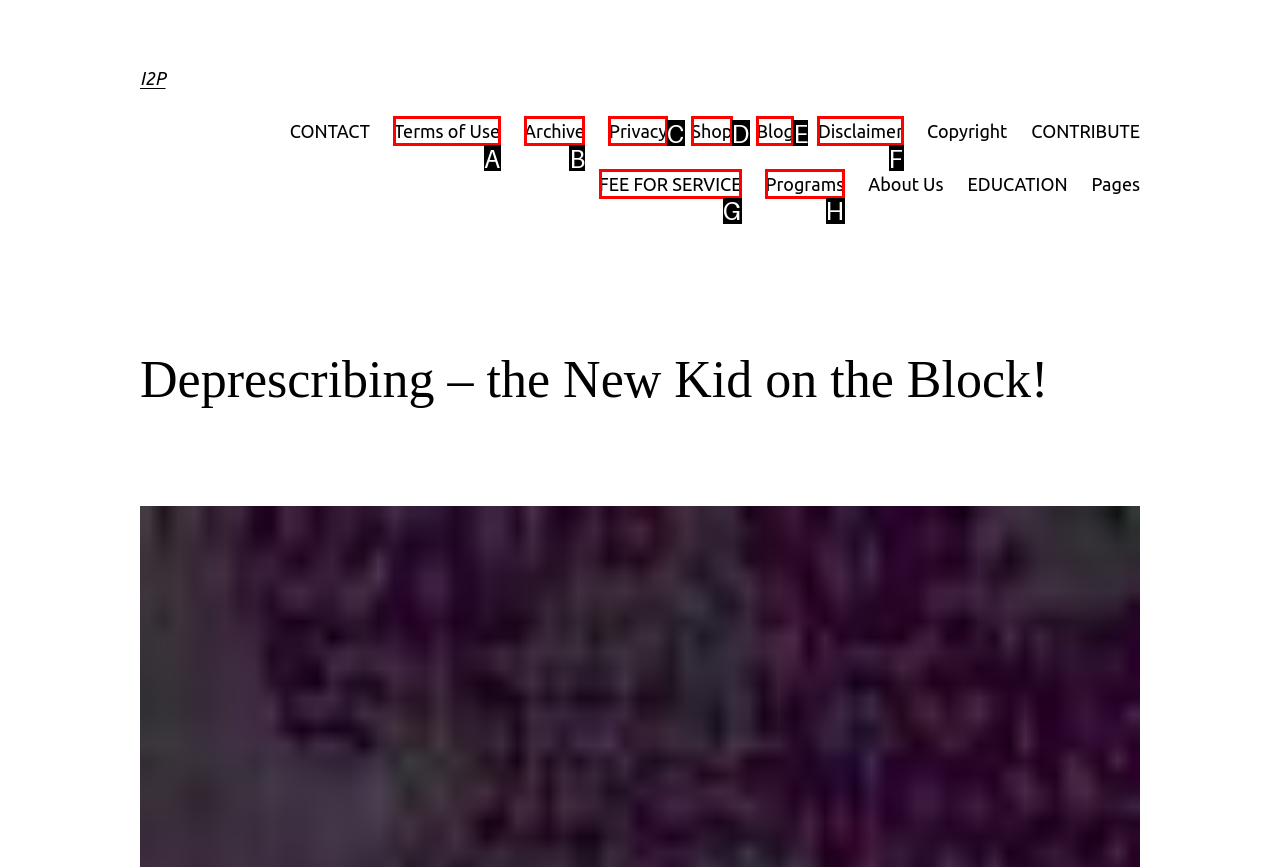Find the option that matches this description: Disclaimer
Provide the matching option's letter directly.

F